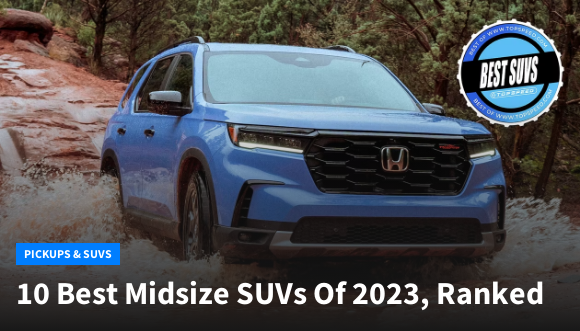Please provide a brief answer to the question using only one word or phrase: 
What is the recognition of the Honda Pilot in 2023?

One of the 10 Best Midsize SUVs